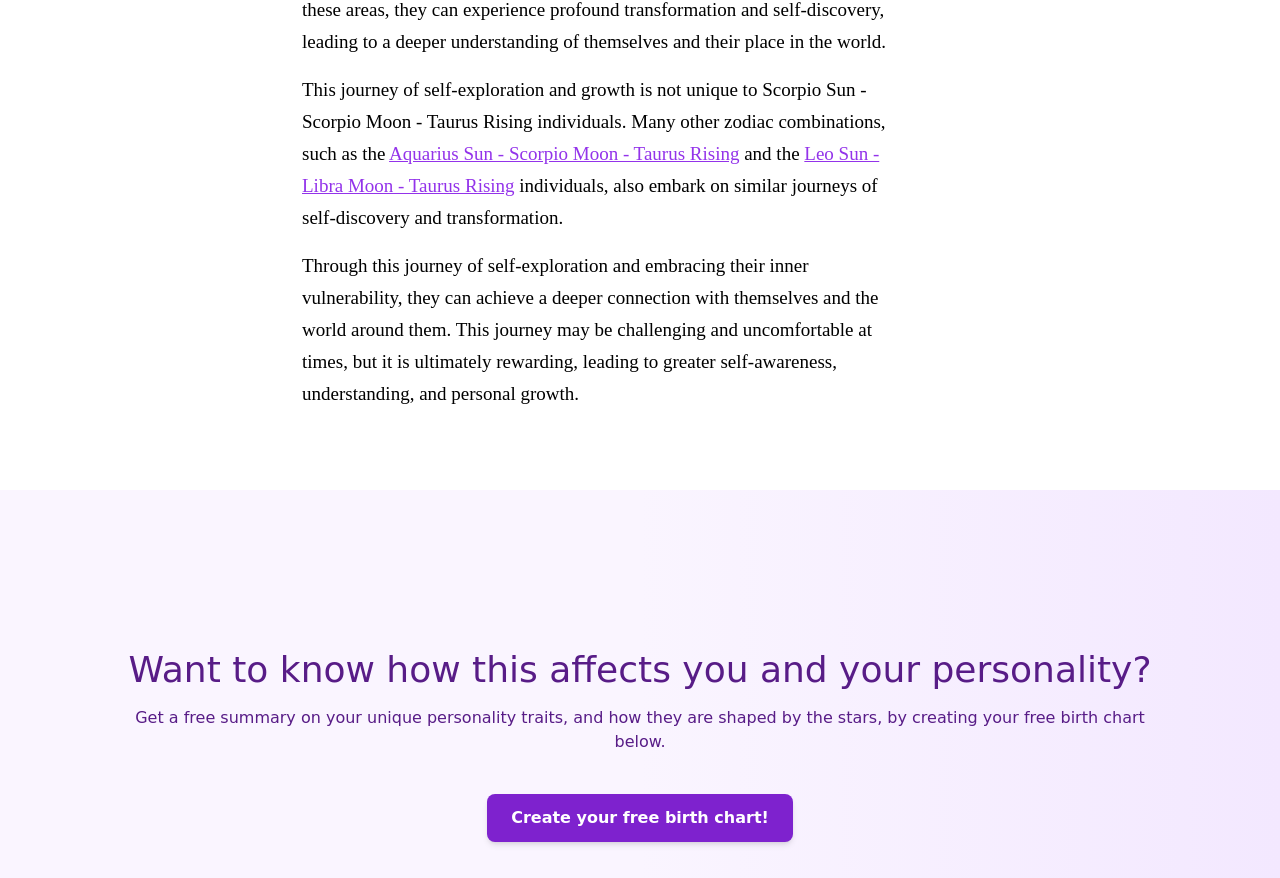Could you provide the bounding box coordinates for the portion of the screen to click to complete this instruction: "Read more about Feast Days"?

None